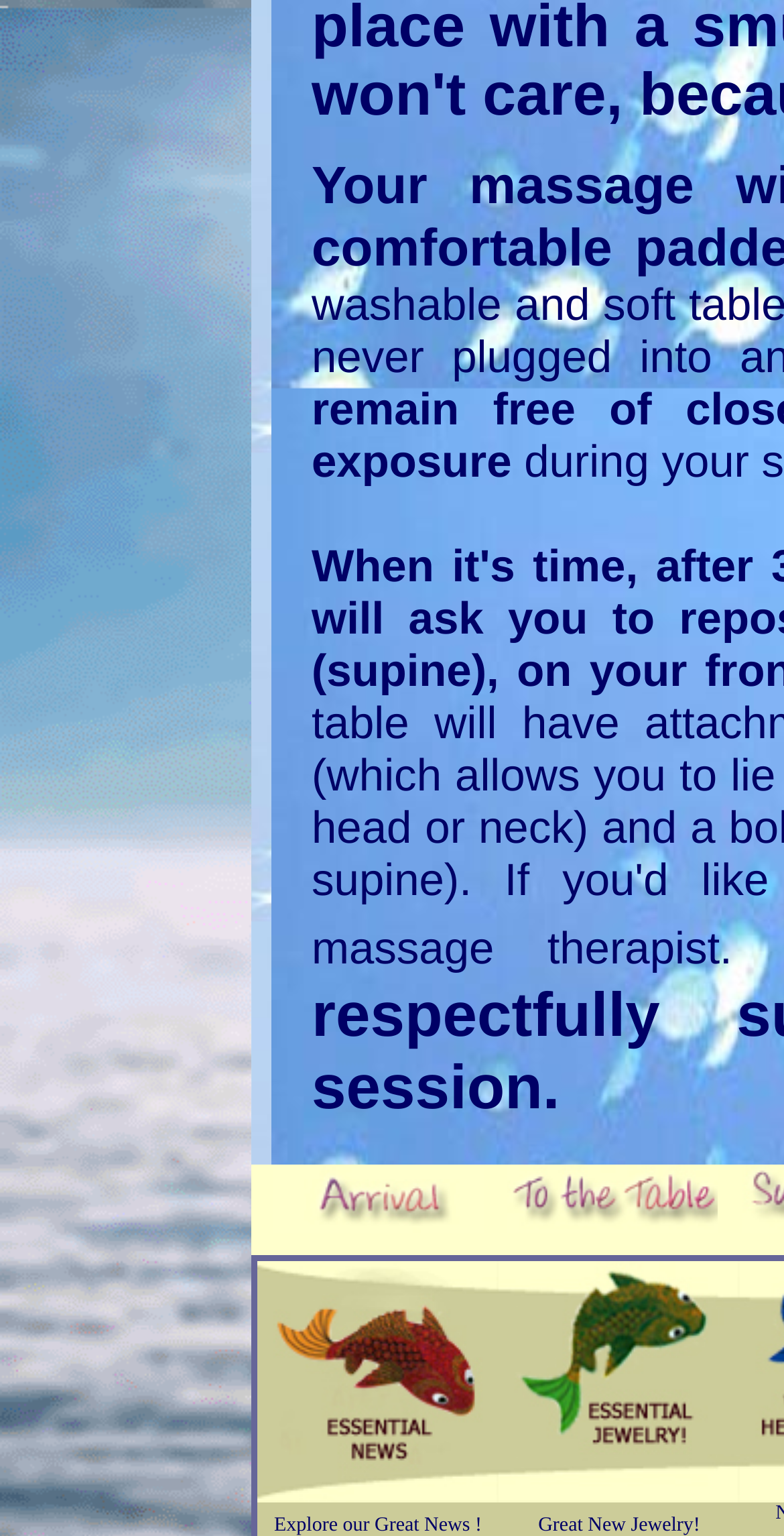What is the theme of the webpage?
Answer the question with just one word or phrase using the image.

Jewelry